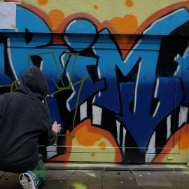What colors are used in the mural?
Refer to the image and provide a concise answer in one word or phrase.

Blue and orange